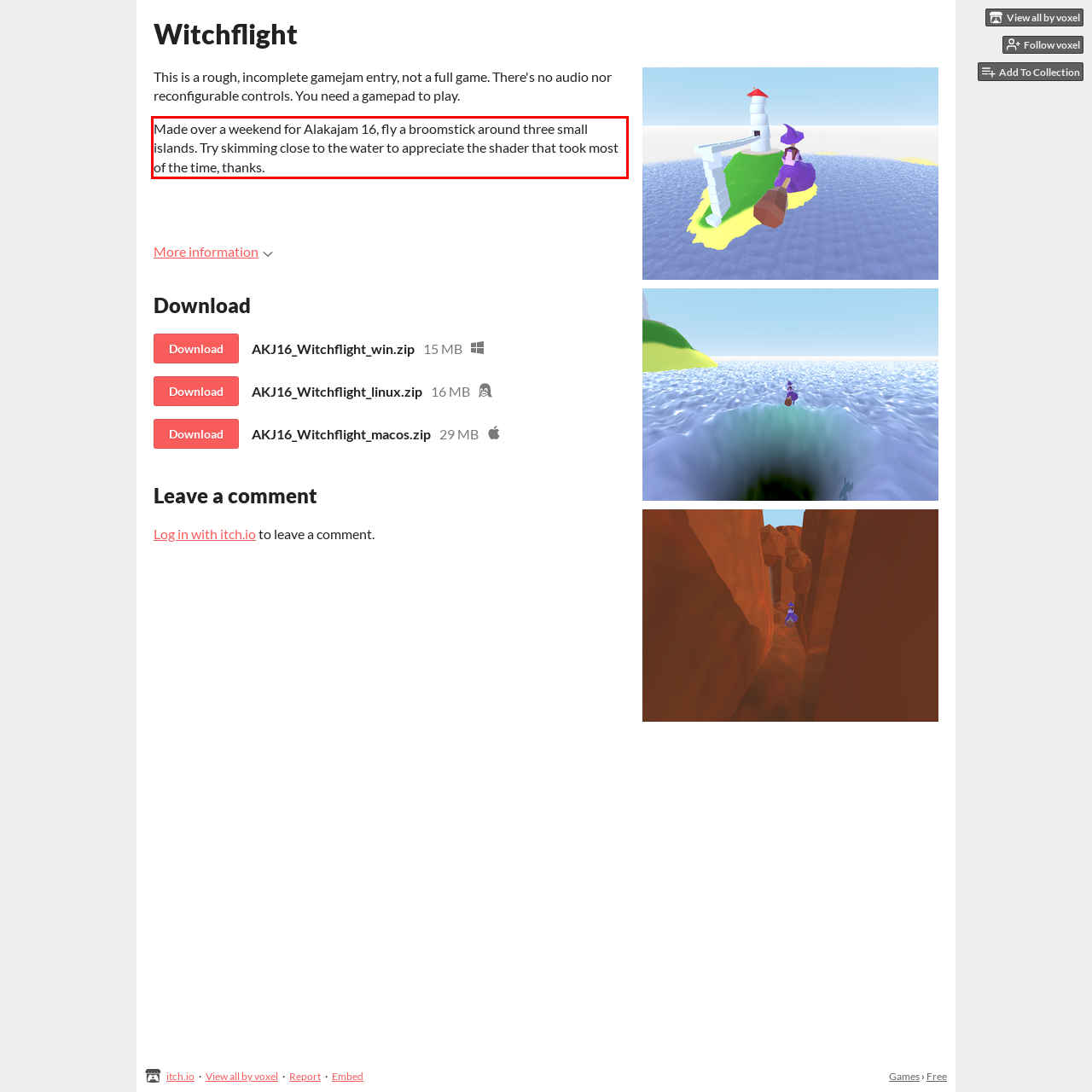You are looking at a screenshot of a webpage with a red rectangle bounding box. Use OCR to identify and extract the text content found inside this red bounding box.

Made over a weekend for Alakajam 16, fly a broomstick around three small islands. Try skimming close to the water to appreciate the shader that took most of the time, thanks.